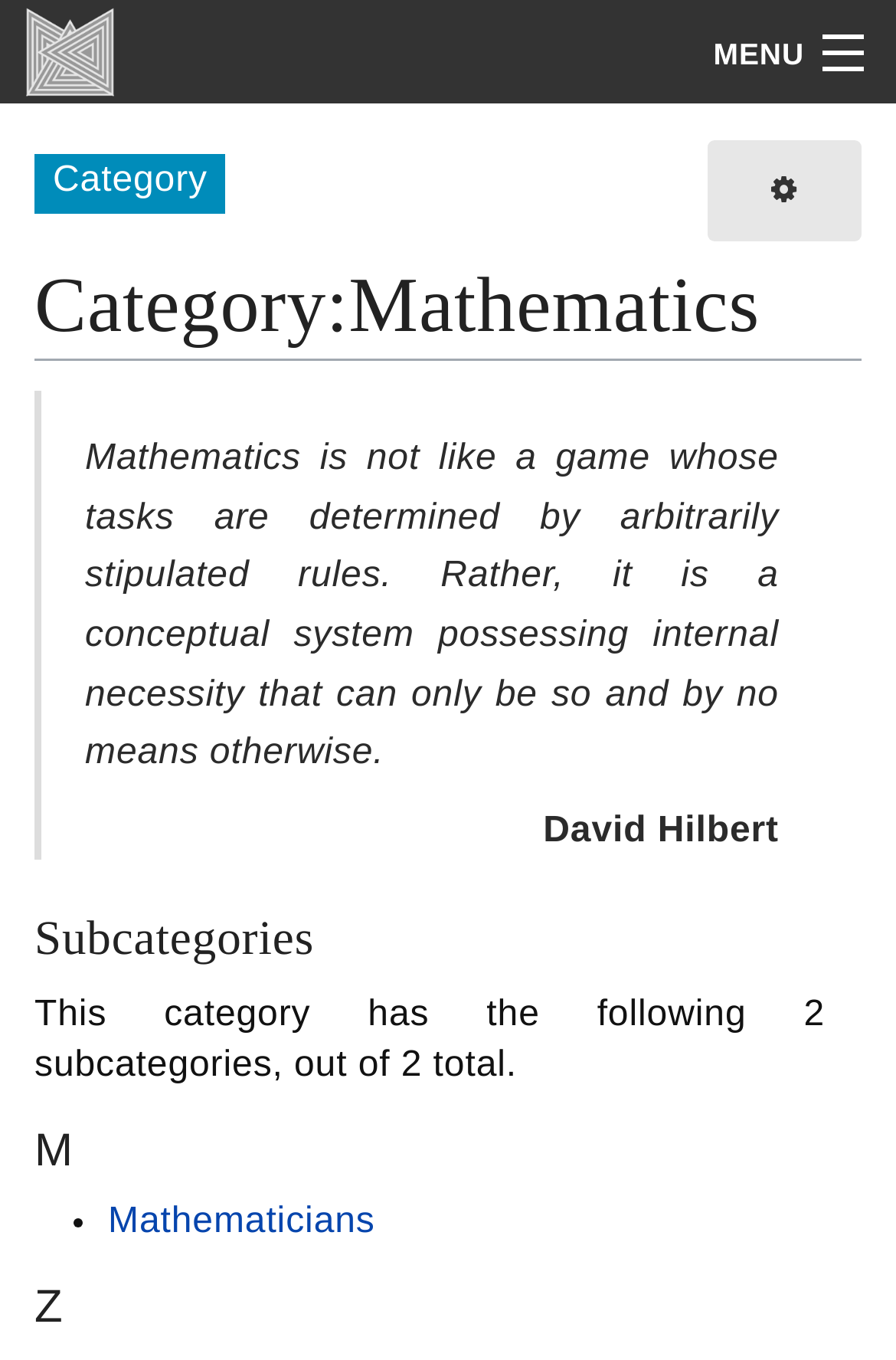Give an in-depth explanation of the webpage layout and content.

The webpage is categorized under "Mathematics" and is part of the "Kook Science" platform. At the top left, there is a link to "Kook Science" accompanied by an image with the same name. On the top right, there is a link to "MENU". Below the "Kook Science" link, there are several links to navigation options, including "Navigation", "Orientation", and "Active Projects". 

A search box is located near the top of the page, with a button labeled "Search" to its right. There are also several links to icons, represented by Unicode characters, scattered throughout the top section of the page.

The main content of the page is divided into sections. The first section is headed by "Category" and "Category:Mathematics", indicating that the page is about the mathematics category. Below this heading, there is a blockquote containing a quote from David Hilbert, a famous mathematician. The quote is about the nature of mathematics, stating that it is a conceptual system with internal necessity.

Further down the page, there is a section headed by "Subcategories", which lists the subcategories of mathematics. There are two subcategories in total, and they are listed below this heading. The subcategories are "Mathematicians" and another one starting with the letter "Z", which is not fully specified.